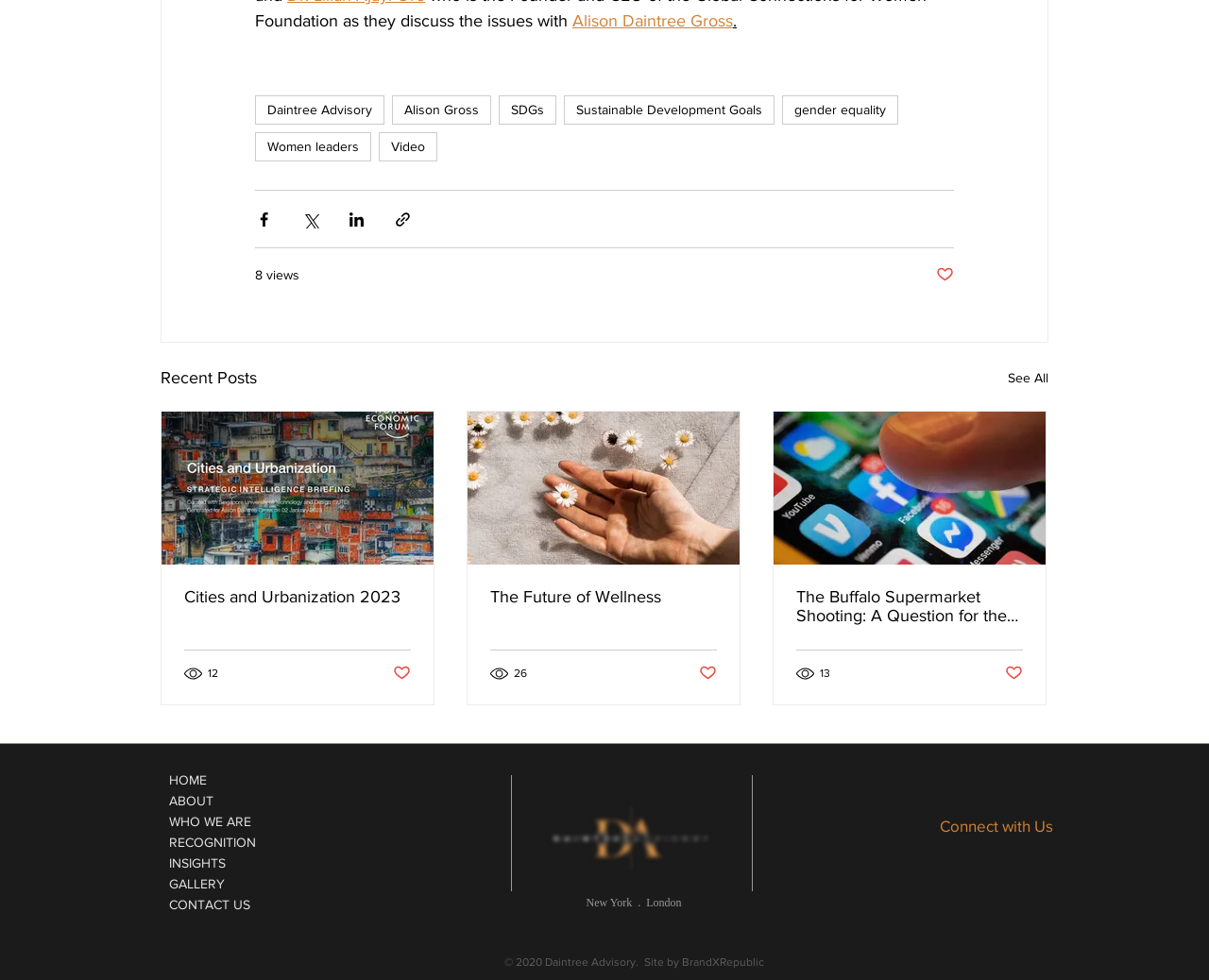What is the name of the person mentioned at the top?
Based on the image, please offer an in-depth response to the question.

I found the answer by looking at the top of the webpage, where I saw a link with the text 'Alison Daintree Gross'. This suggests that the person mentioned at the top is Alison Daintree Gross.